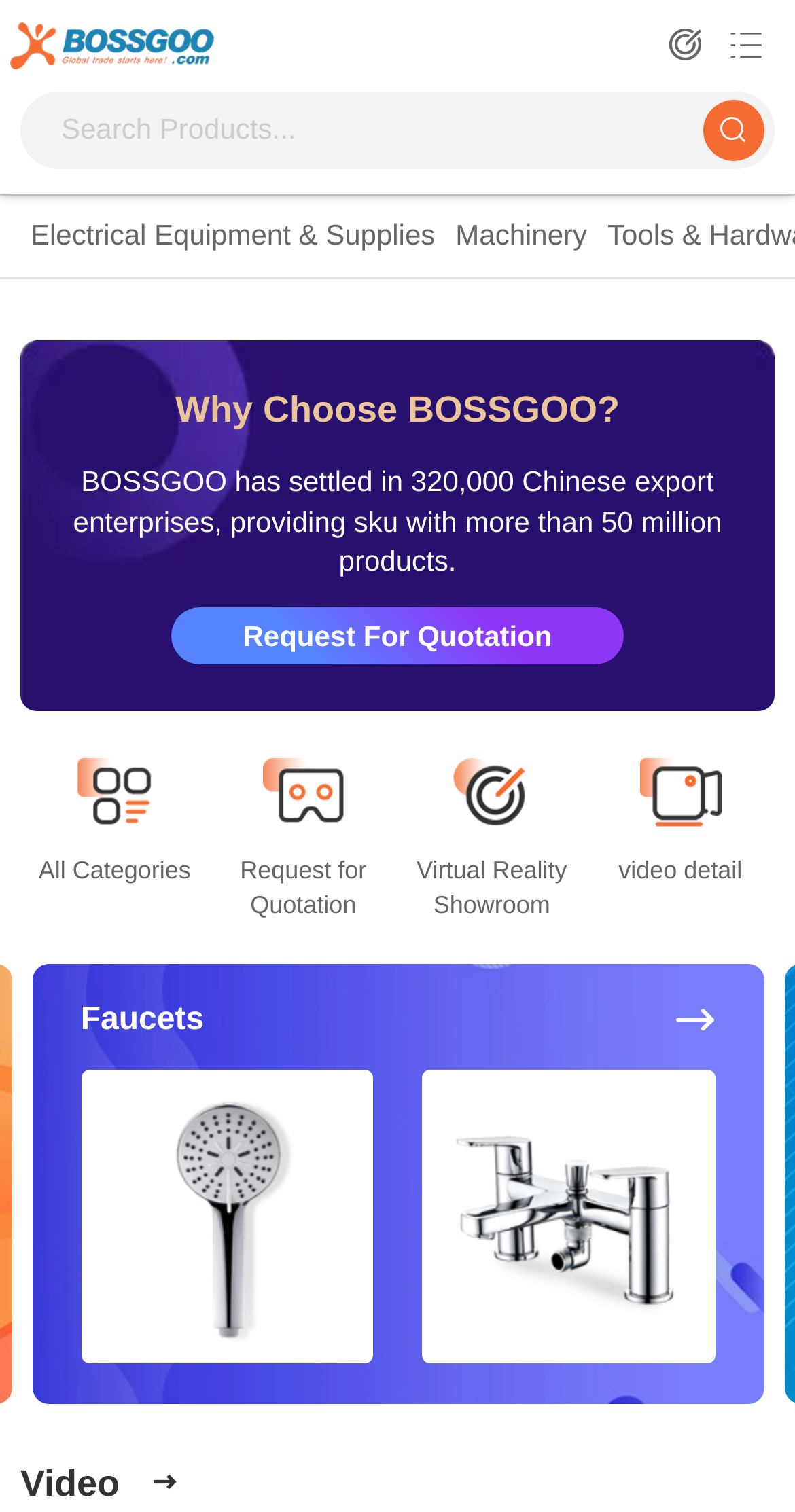Pinpoint the bounding box coordinates of the clickable element needed to complete the instruction: "Go to home page". The coordinates should be provided as four float numbers between 0 and 1: [left, top, right, bottom].

[0.013, 0.003, 0.321, 0.057]